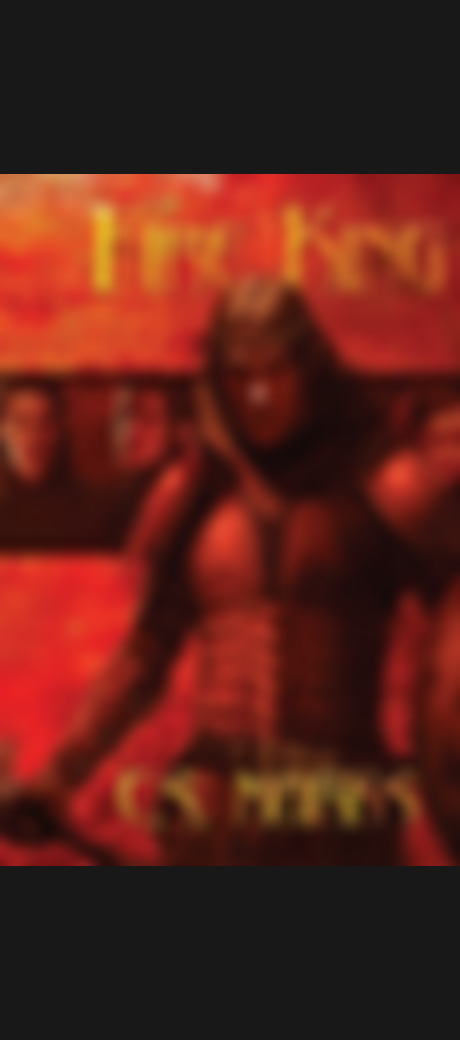What is the theme of the story?
Look at the screenshot and provide an in-depth answer.

The warrior's fierce expression and attire, along with the title and tagline, suggest a fantasy or adventure theme, possibly hinting at a battle against dark forces, which is a common trope in these genres.